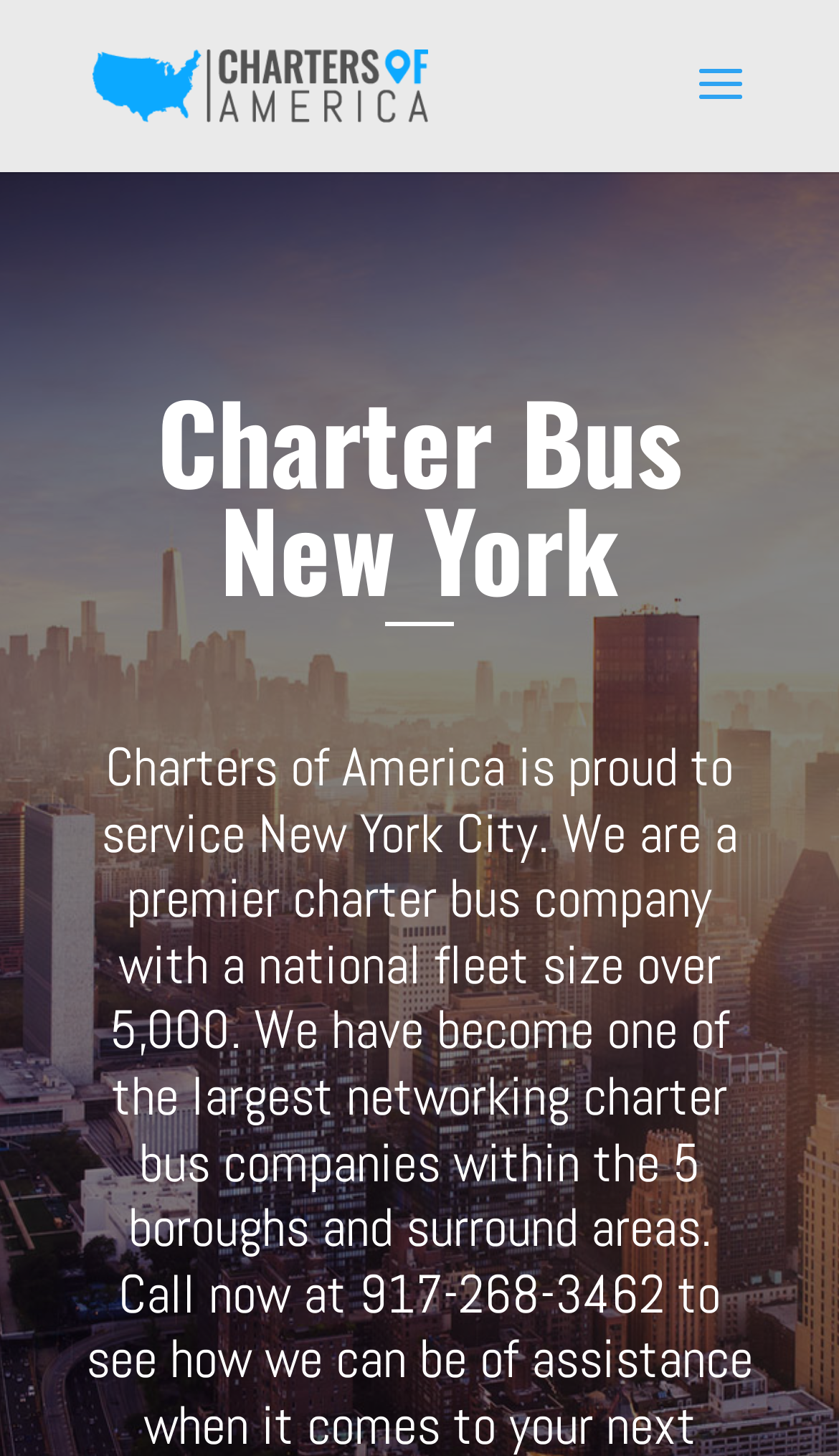Find and provide the bounding box coordinates for the UI element described with: "alt="Charters of America"".

[0.11, 0.036, 0.51, 0.074]